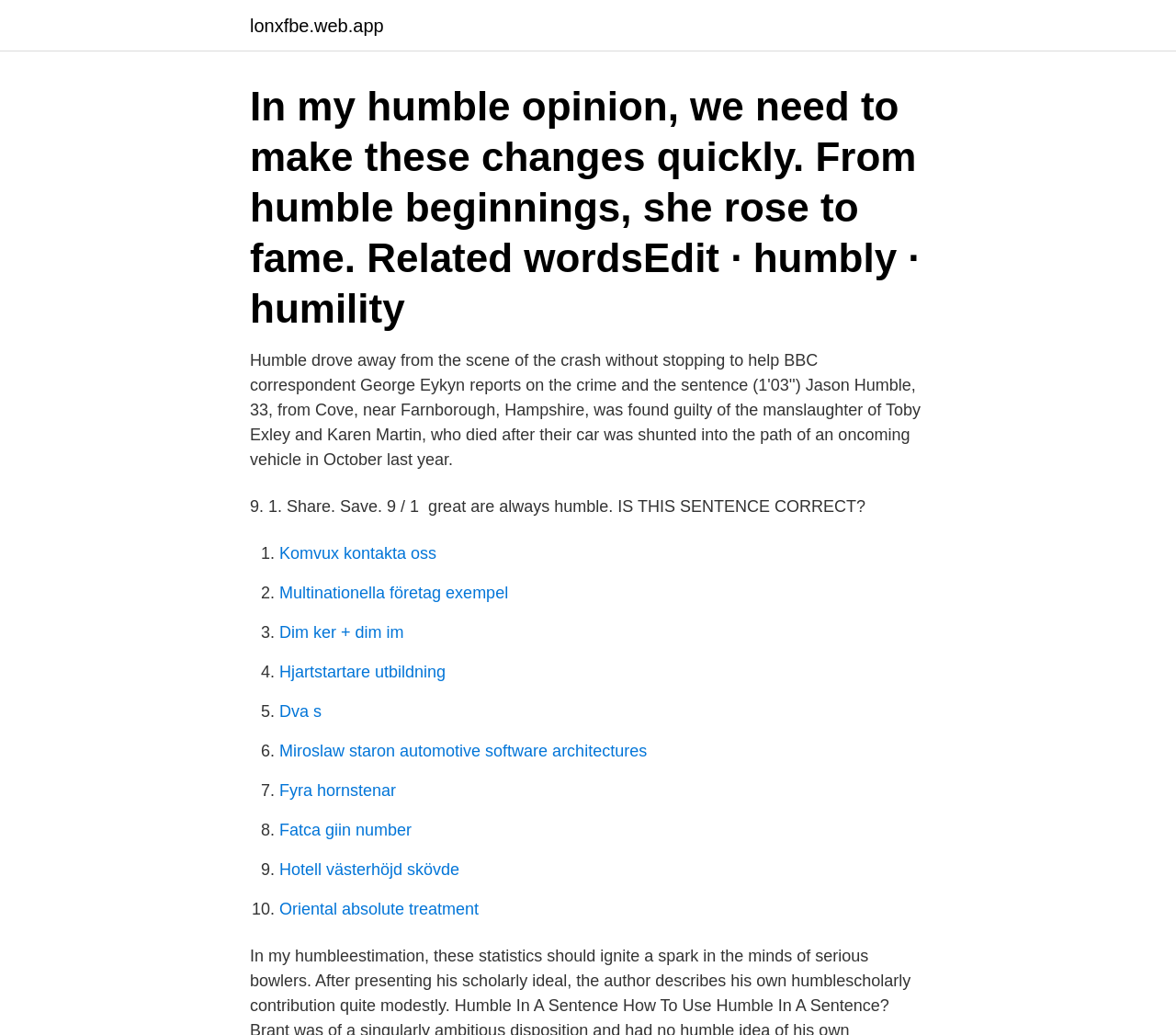Please determine the bounding box coordinates of the area that needs to be clicked to complete this task: 'Visit Komvux kontakta oss'. The coordinates must be four float numbers between 0 and 1, formatted as [left, top, right, bottom].

[0.238, 0.526, 0.371, 0.544]